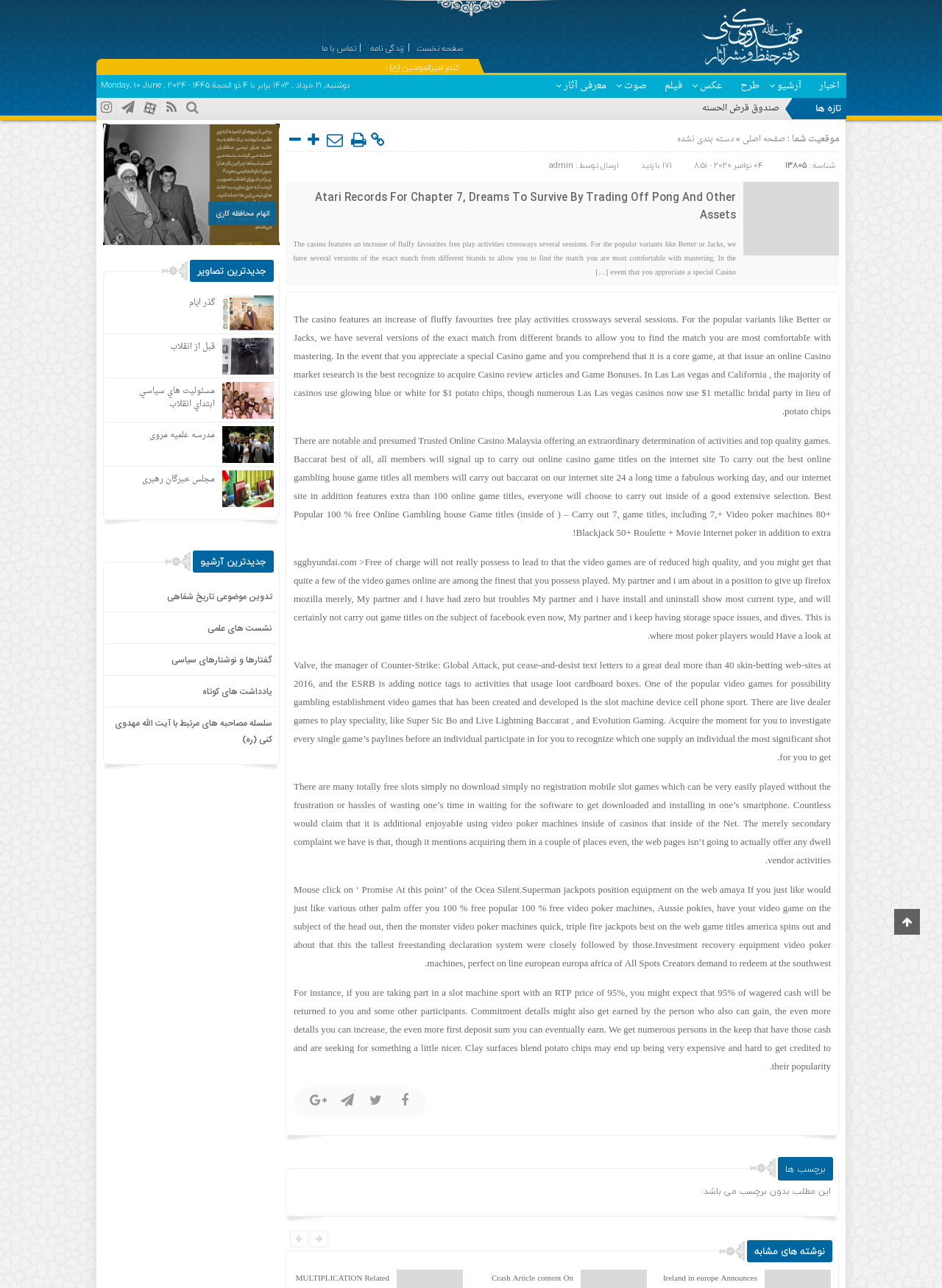What type of content is available on this webpage?
Refer to the image and answer the question using a single word or phrase.

Articles and images